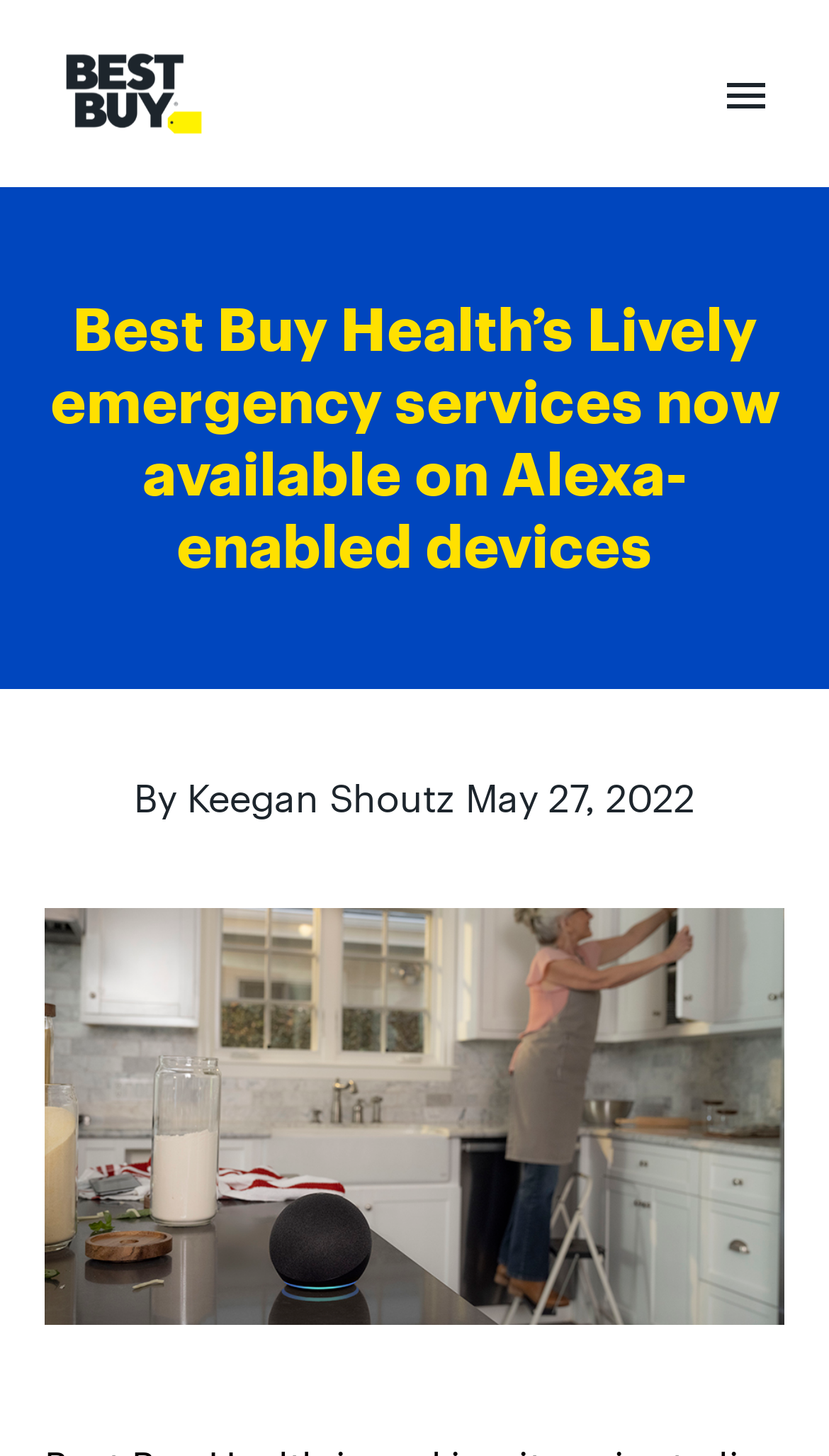Detail the various sections and features present on the webpage.

The webpage is about Best Buy Health's Lively emergency services being available on Alexa-enabled devices. At the top left of the page, there is an image with the text "Best Buy Corporate News and Information". Next to it, on the top right, is a button labeled "Primary Menu". 

Below the image and button, there is a heading that summarizes the main topic of the page. The heading is centered and takes up most of the width of the page. 

Under the heading, there are two lines of text. The first line, located on the left, reads "By Keegan Shoutz", and the second line, located on the right, shows the date "May 27, 2022". 

Taking up most of the page's content area is a large image, which appears to be related to Alexa on Lively Blog. The image spans the entire width of the page and is positioned below the heading and the two lines of text.